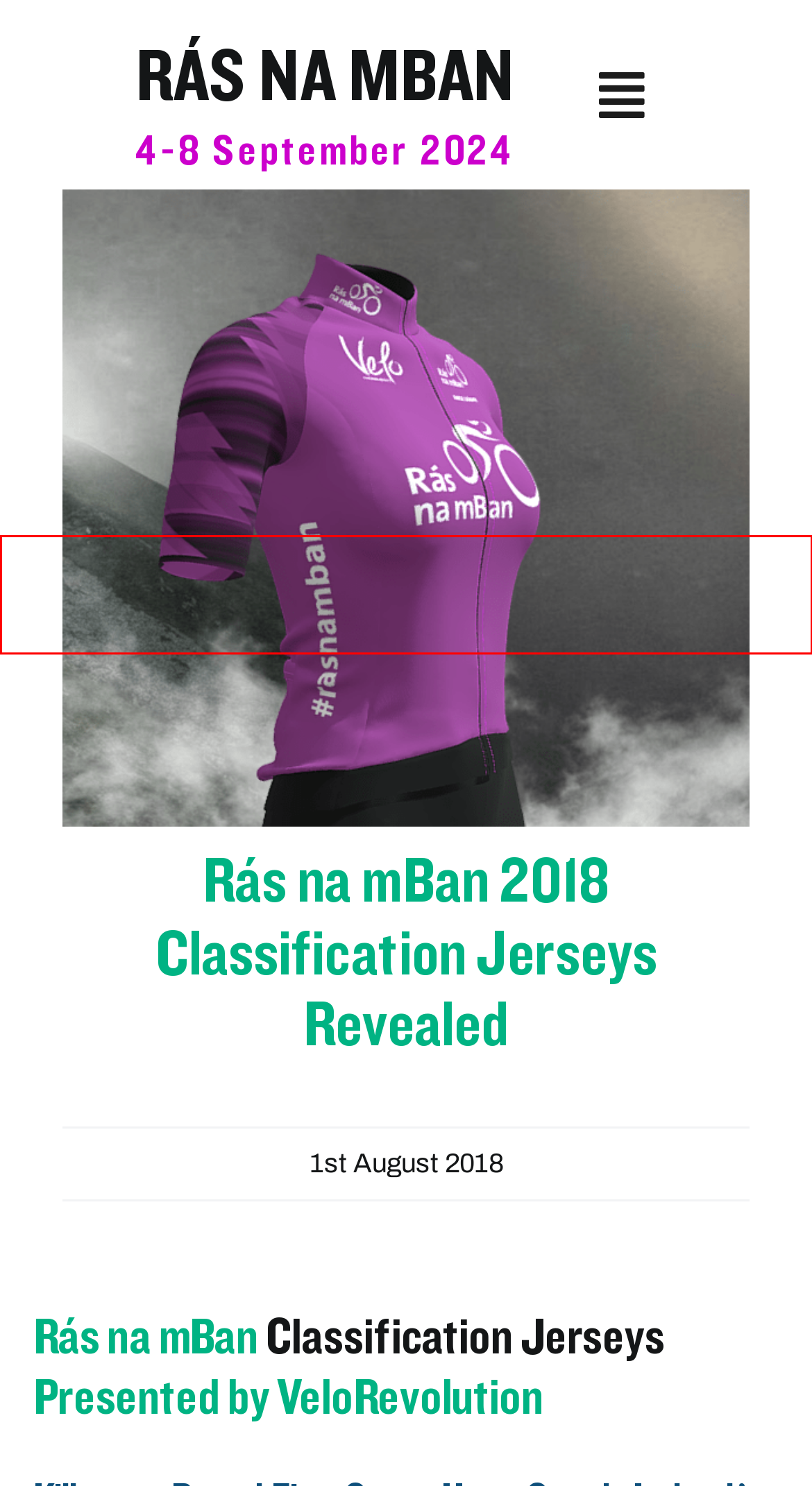Analyze the screenshot of a webpage with a red bounding box and select the webpage description that most accurately describes the new page resulting from clicking the element inside the red box. Here are the candidates:
A. Laois County Council
B. How to Enter | Rás na mBan
C. The Jerseys | Rás na mBan
D. Rás na mBan 2023 | Rás na mBan
E. News | Rás na mBan
F. About Sport Ireland | Sport Ireland
G. About | Rás na mBan
H. Failte Ireland - Irish Tourism Trade Support | National Tourism Development Authority |

B